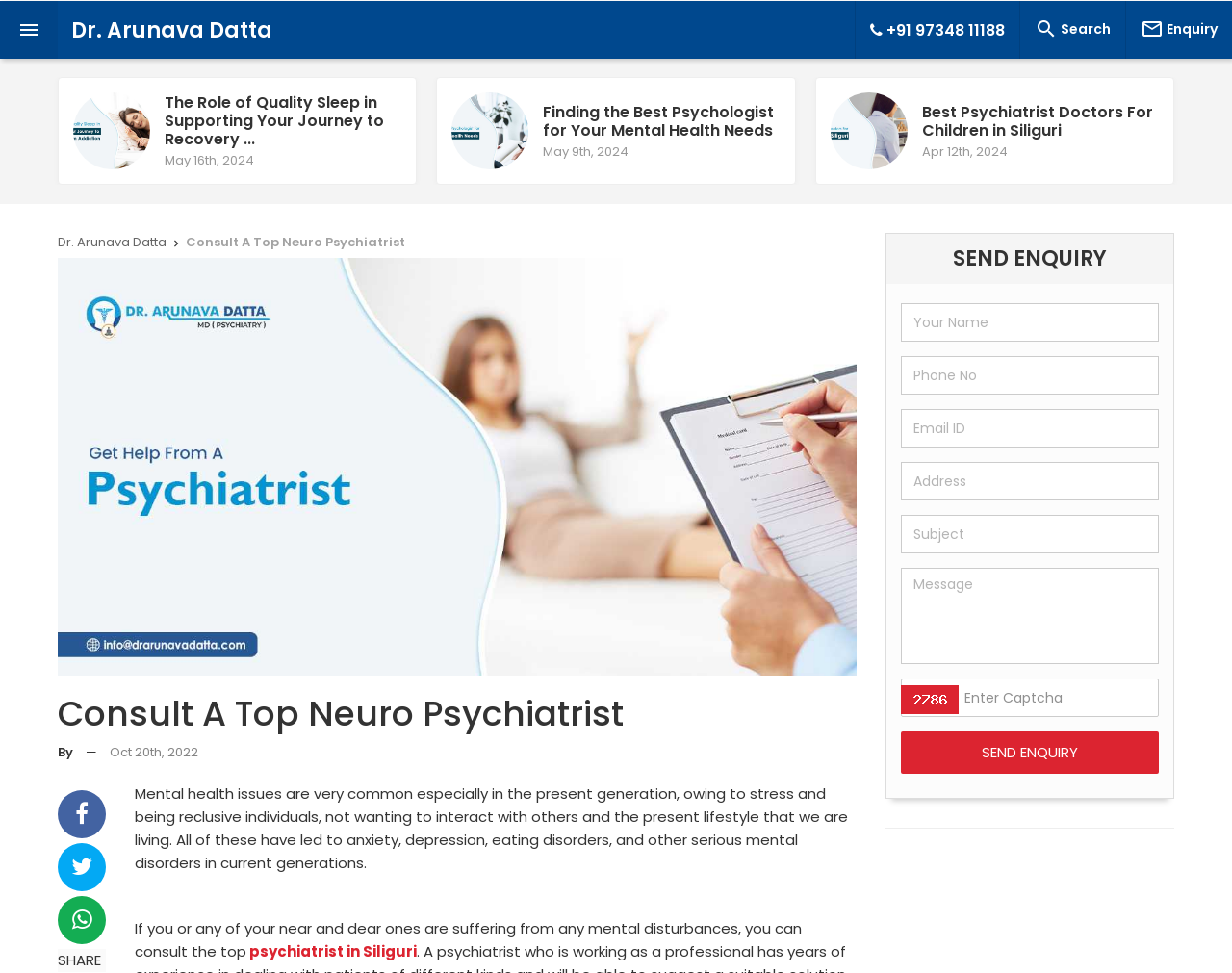Please locate the bounding box coordinates of the region I need to click to follow this instruction: "Click the link to find the best psychologist in Siliguri".

[0.355, 0.079, 0.645, 0.188]